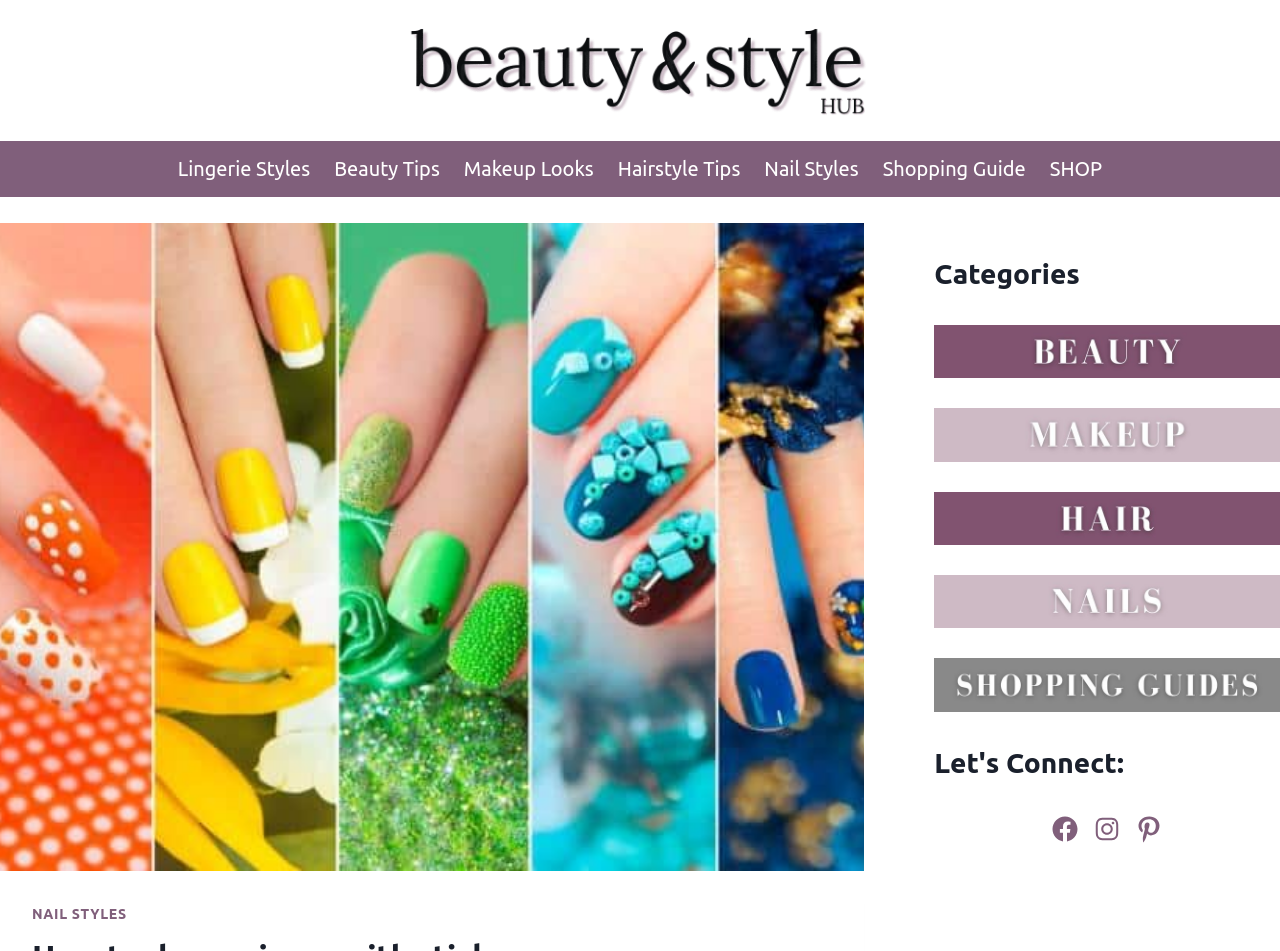Explain in detail what you observe on this webpage.

This webpage is about beauty and style, specifically focusing on nail care and manicures. At the top, there is a logo of "Beauty & Style Hub" with a link to the main page. Below the logo, there is a navigation menu with 7 links: "Lingerie Styles", "Beauty Tips", "Makeup Looks", "Hairstyle Tips", "Nail Styles", "Shopping Guide", and "SHOP".

On the left side of the page, there is a large image related to manicures with stickers, taking up most of the vertical space. At the bottom of this image, there is a link to "NAIL STYLES". 

On the right side of the page, there are several sections. The first section is a heading "Categories" followed by 5 figures, each containing a link. Below these figures, there is a heading "Let's Connect:" with links to the website's social media profiles on Facebook, Instagram, and Pinterest.

The webpage's title, "How to do manicure with stickers - Beauty & Style Hub", suggests that the page may provide a tutorial or guide on how to do a manicure with stickers. The meta description mentions the importance of having good materials and adding imagination, creativity, and originality to achieve a good manicure.